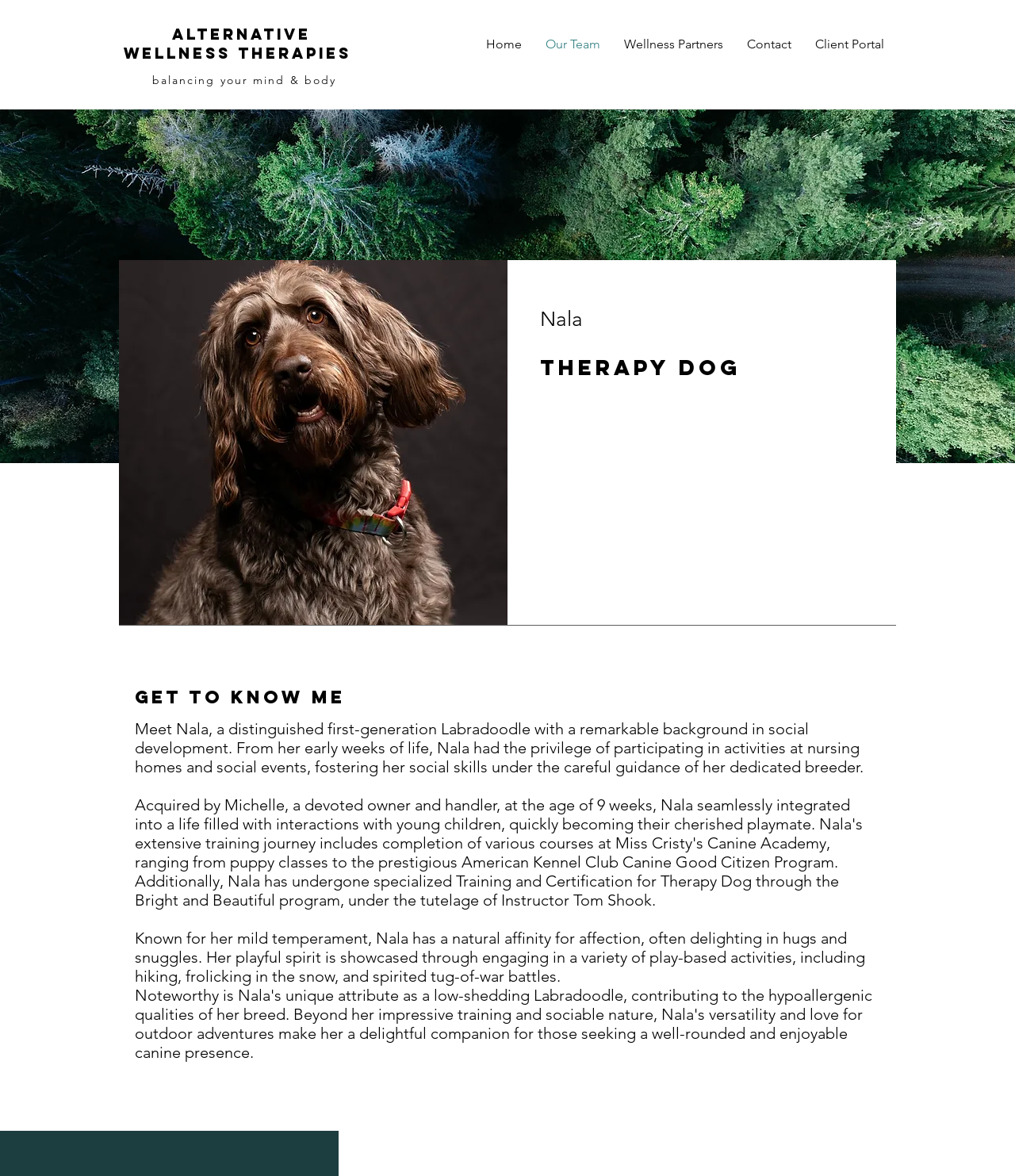Find the bounding box coordinates for the HTML element described in this sentence: "Client Portal". Provide the coordinates as four float numbers between 0 and 1, in the format [left, top, right, bottom].

[0.791, 0.021, 0.883, 0.055]